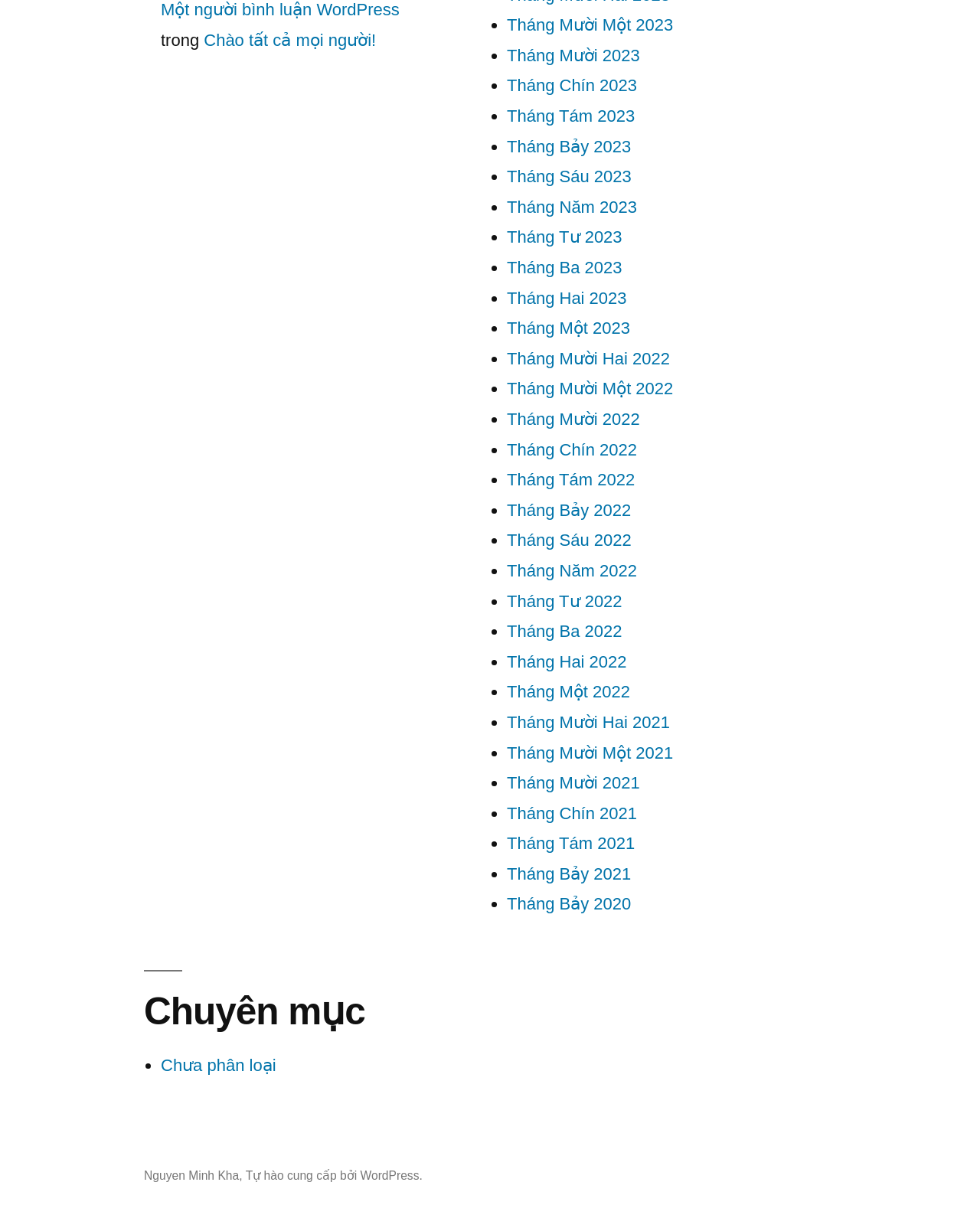Using the webpage screenshot and the element description Tháng Mười Hai 2021, determine the bounding box coordinates. Specify the coordinates in the format (top-left x, top-left y, bottom-right x, bottom-right y) with values ranging from 0 to 1.

[0.517, 0.591, 0.684, 0.607]